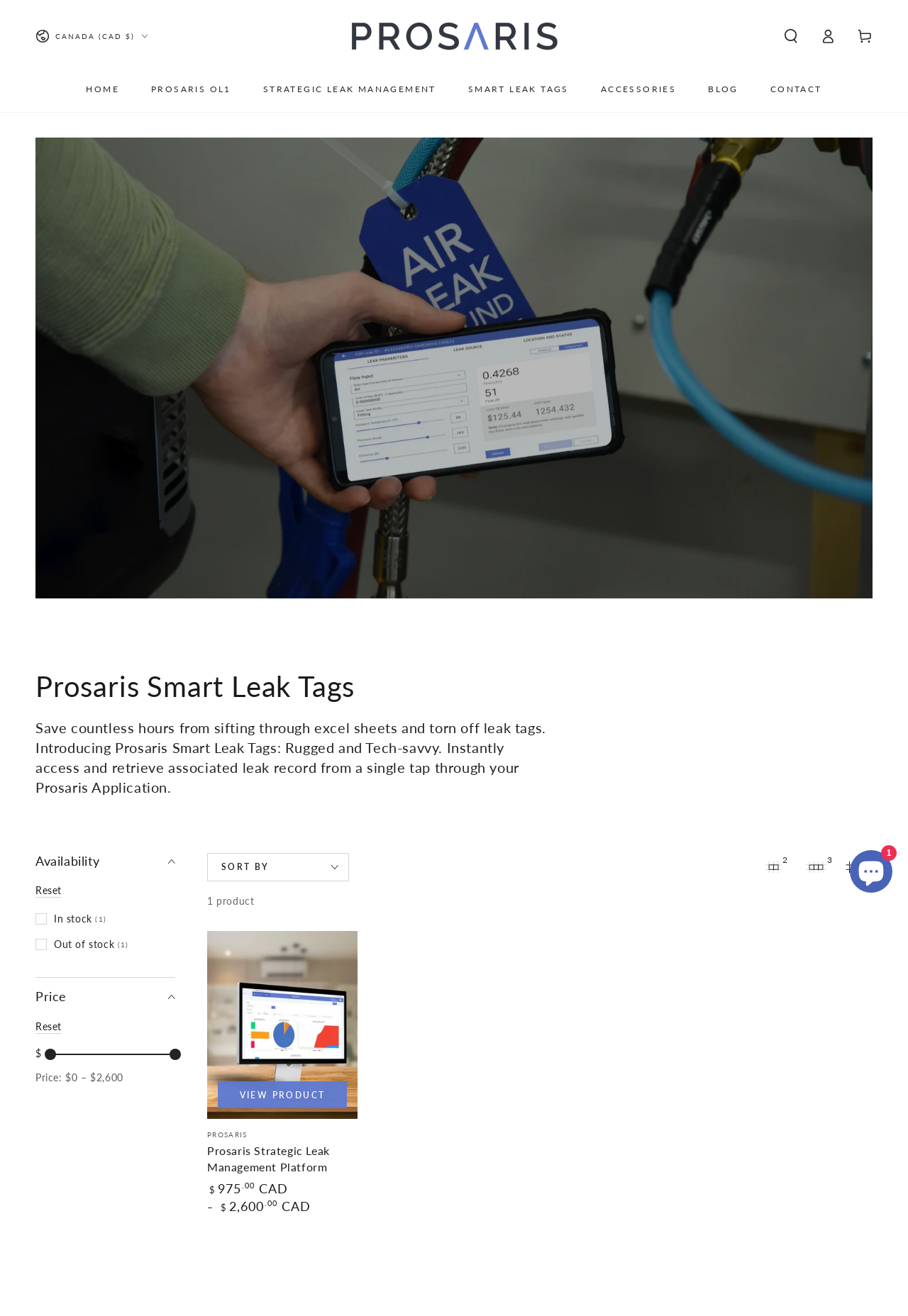Please mark the clickable region by giving the bounding box coordinates needed to complete this instruction: "Click on the 'HOME' link".

None